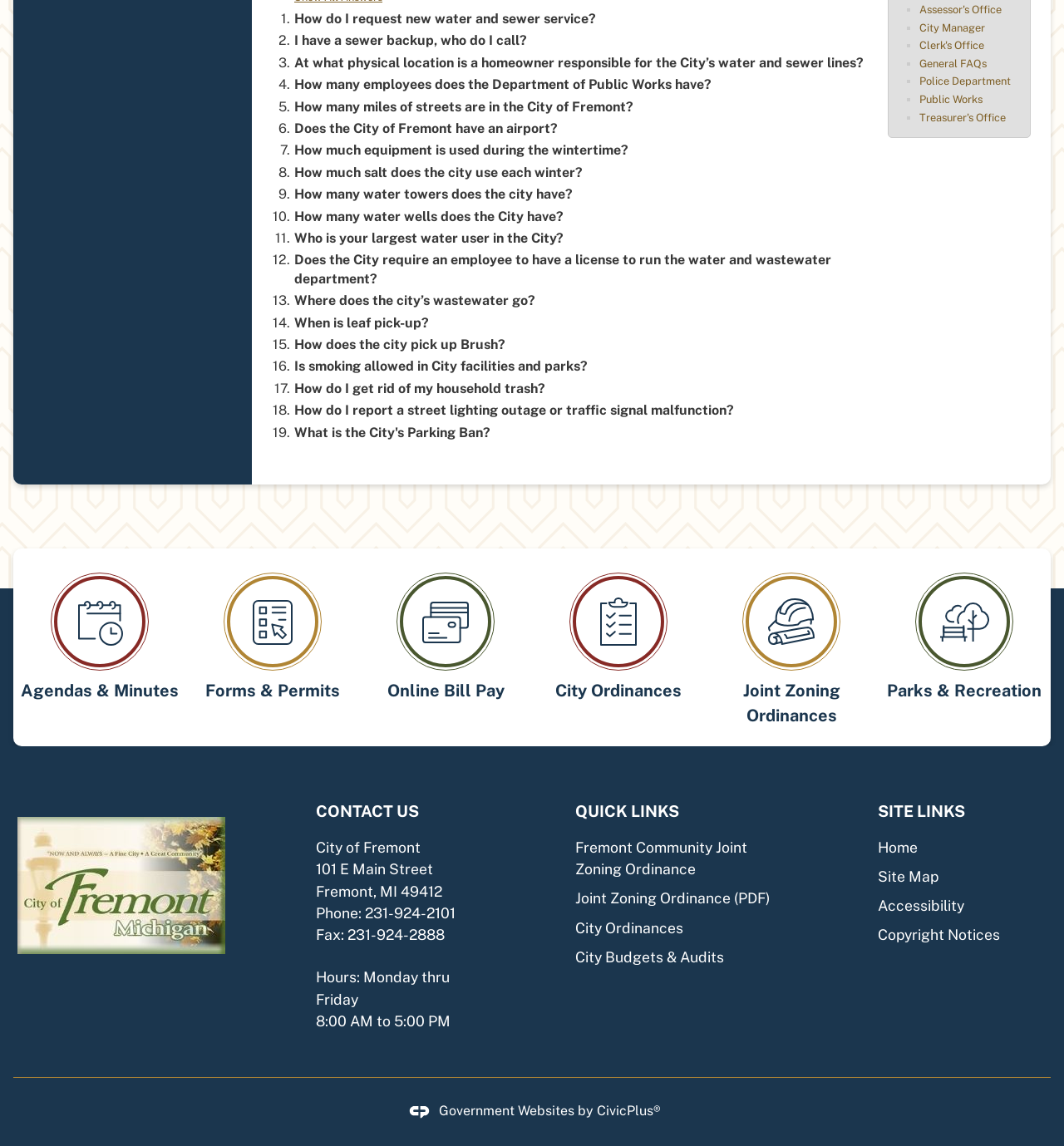Please find the bounding box for the UI component described as follows: "City Ordinances".

[0.5, 0.494, 0.662, 0.614]